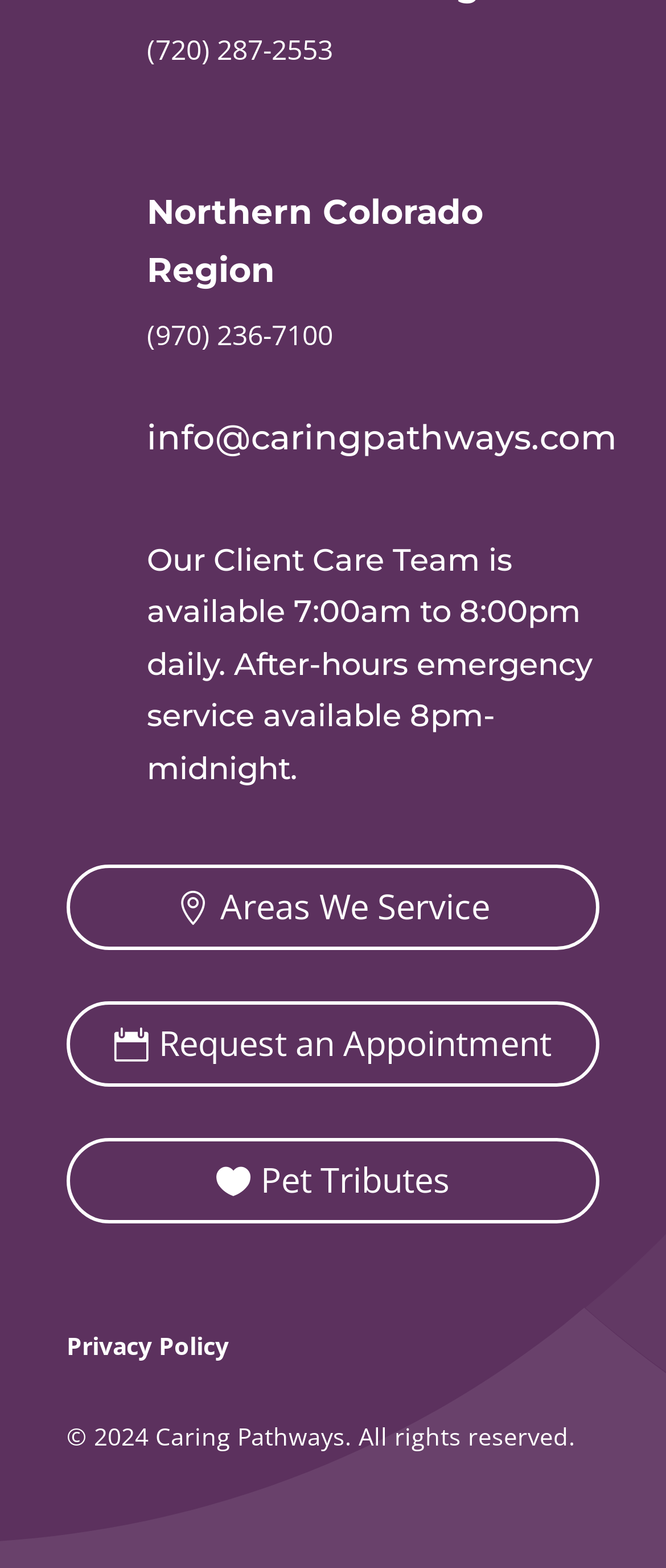Given the element description "Pet Tributes", identify the bounding box of the corresponding UI element.

[0.1, 0.725, 0.9, 0.78]